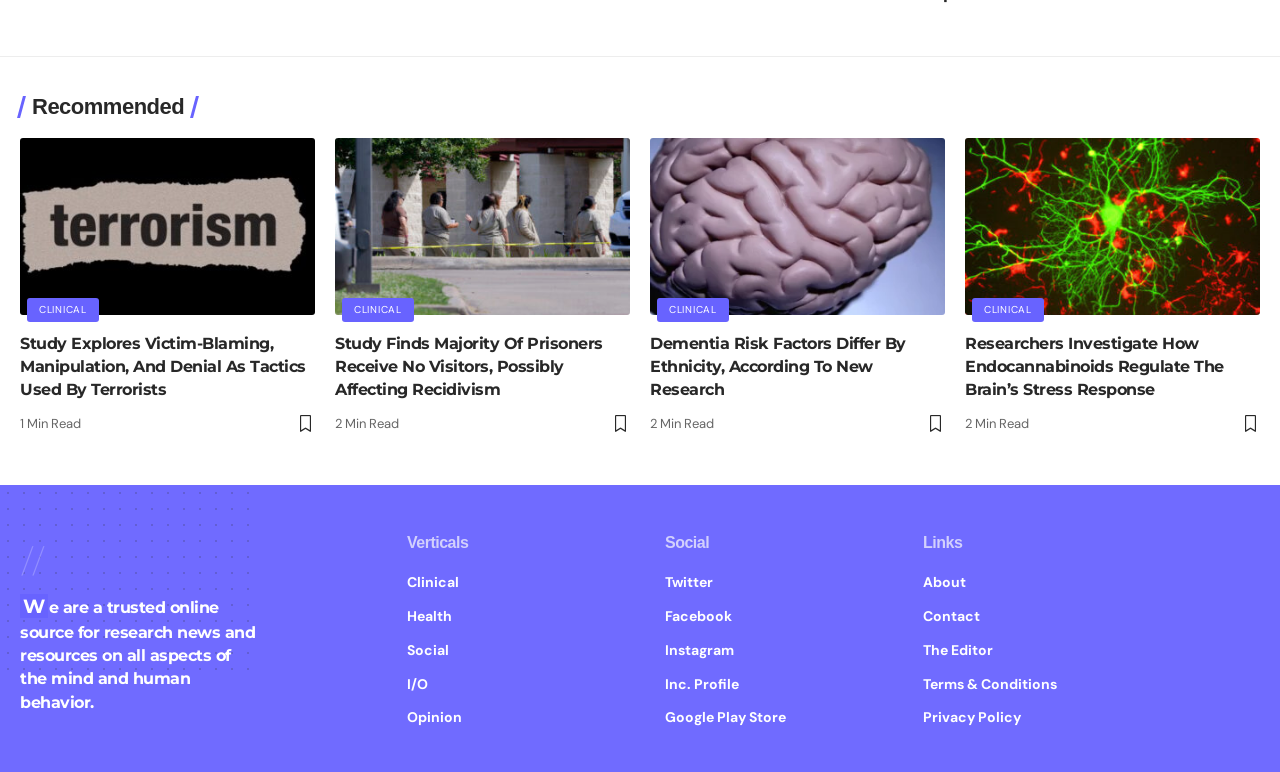Show the bounding box coordinates for the element that needs to be clicked to execute the following instruction: "Read the article about victim-blaming, manipulation, and denial as tactics used by terrorists". Provide the coordinates in the form of four float numbers between 0 and 1, i.e., [left, top, right, bottom].

[0.016, 0.178, 0.246, 0.407]